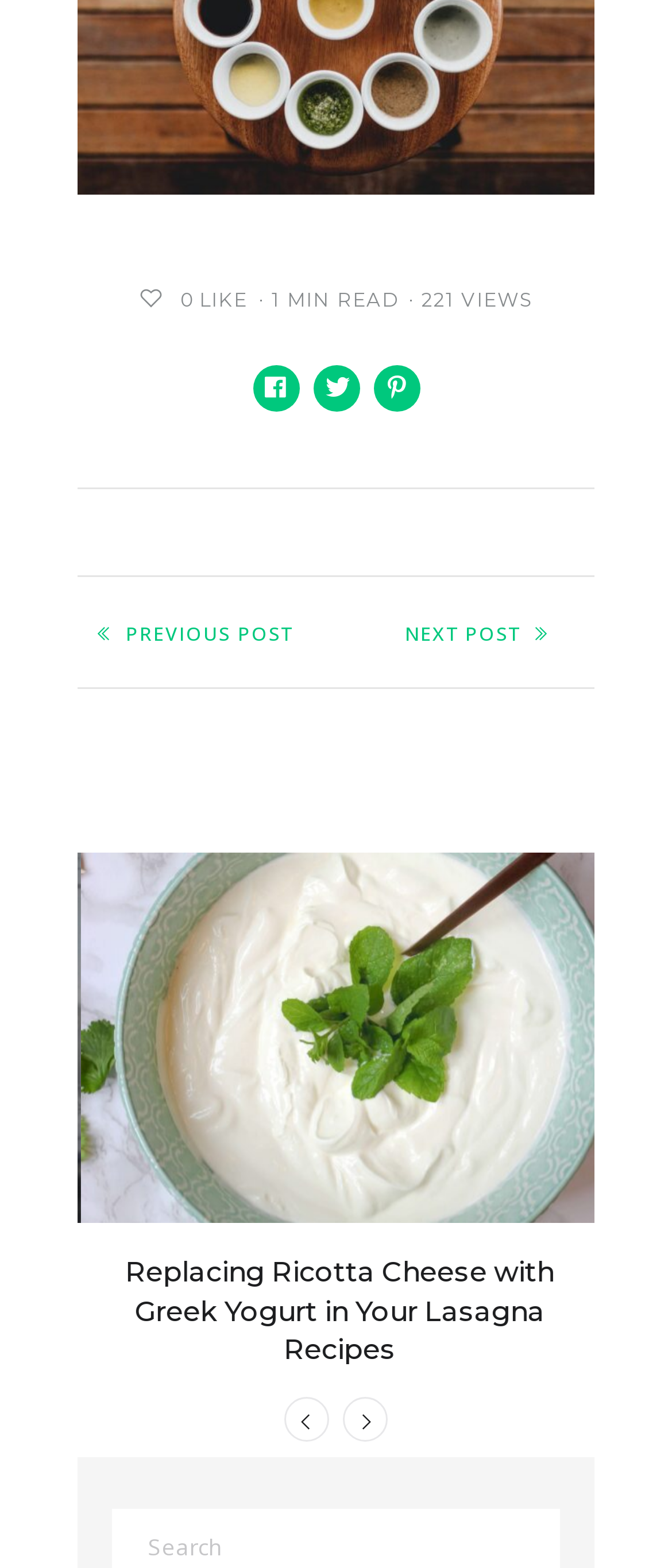Please determine the bounding box coordinates for the UI element described as: "alt="sara-cervera-4caipcmvdii-unsplash-2-1random%"".

[0.115, 0.544, 0.885, 0.781]